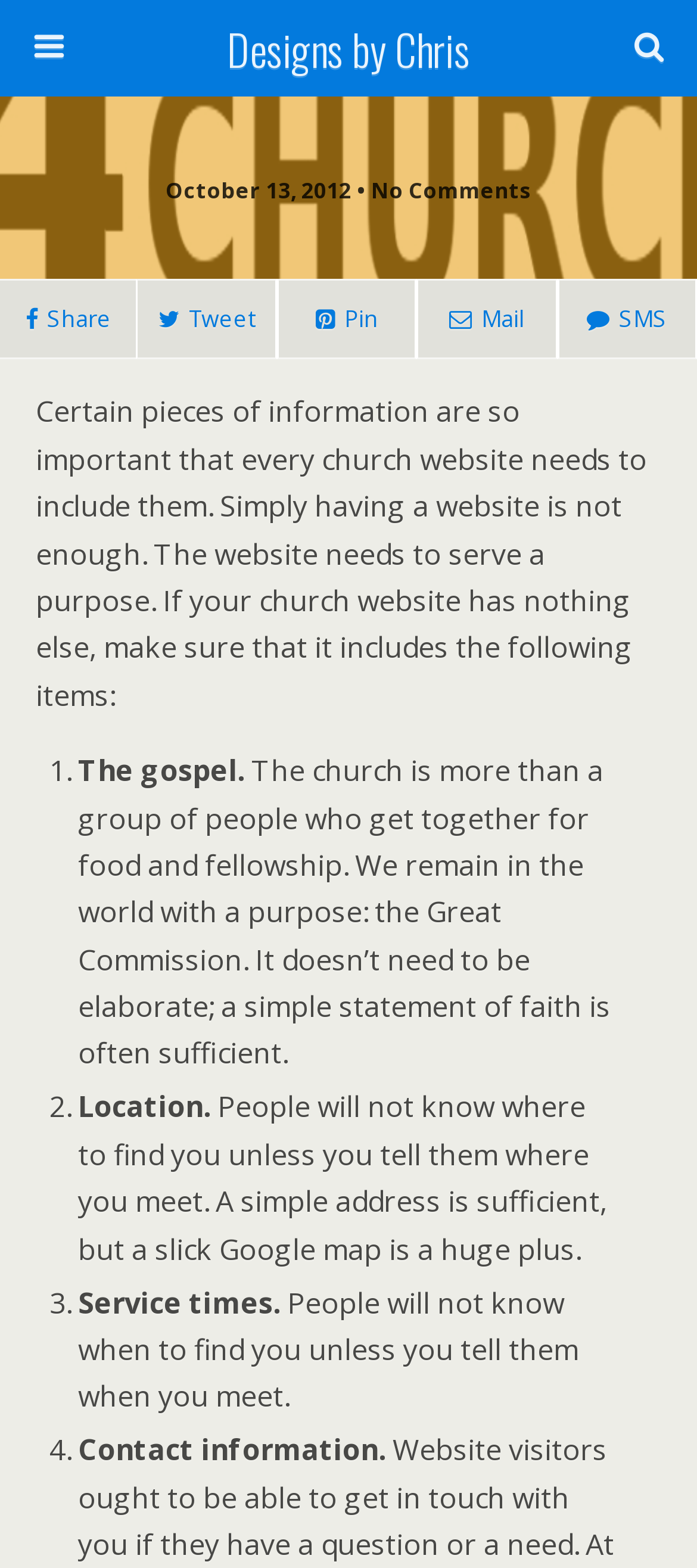Refer to the screenshot and answer the following question in detail:
What is the second essential item for a church website?

According to the webpage, the second essential item for a church website is the location, which includes the address and a Google map.